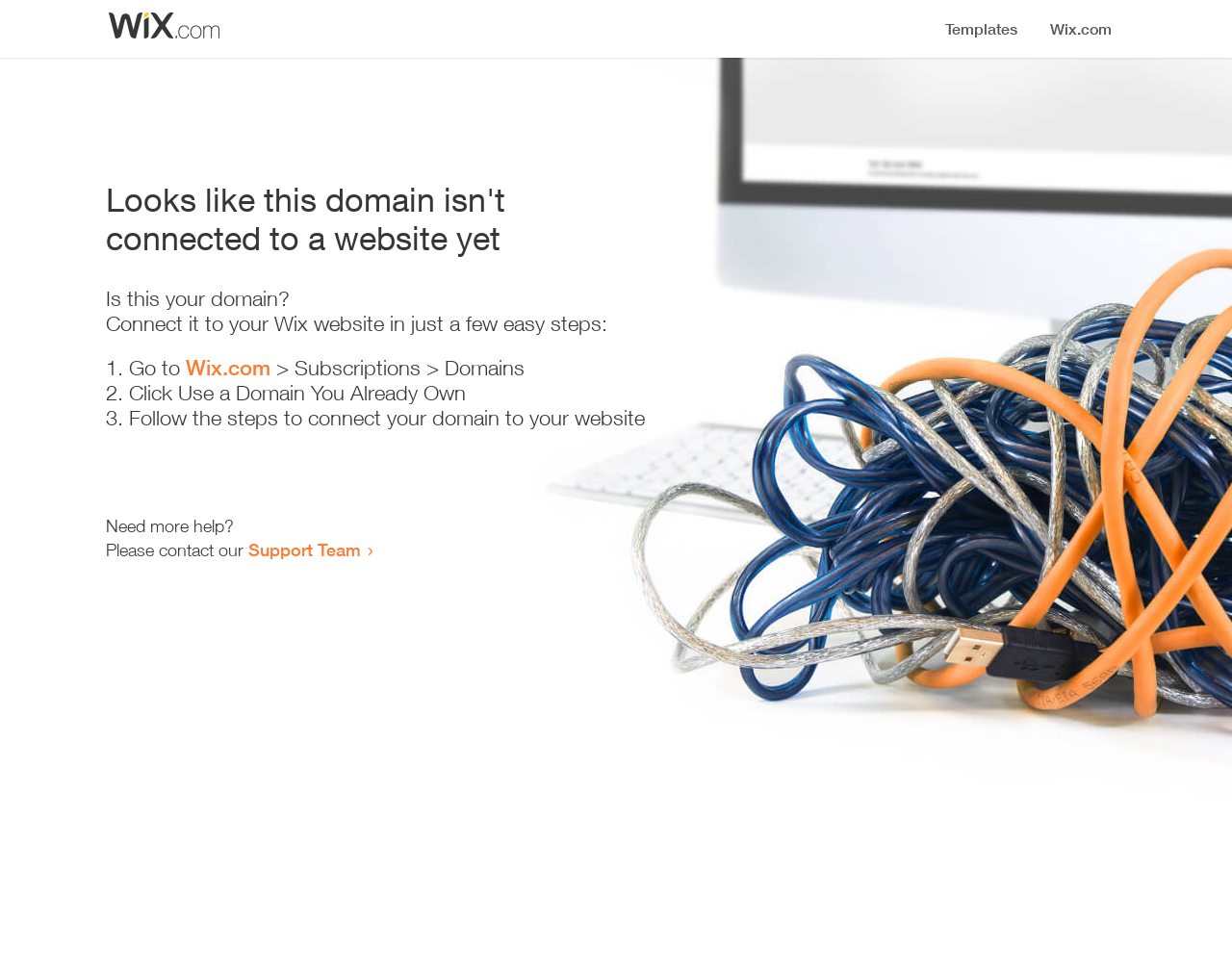How many steps are required to connect the domain to a website?
From the screenshot, supply a one-word or short-phrase answer.

3